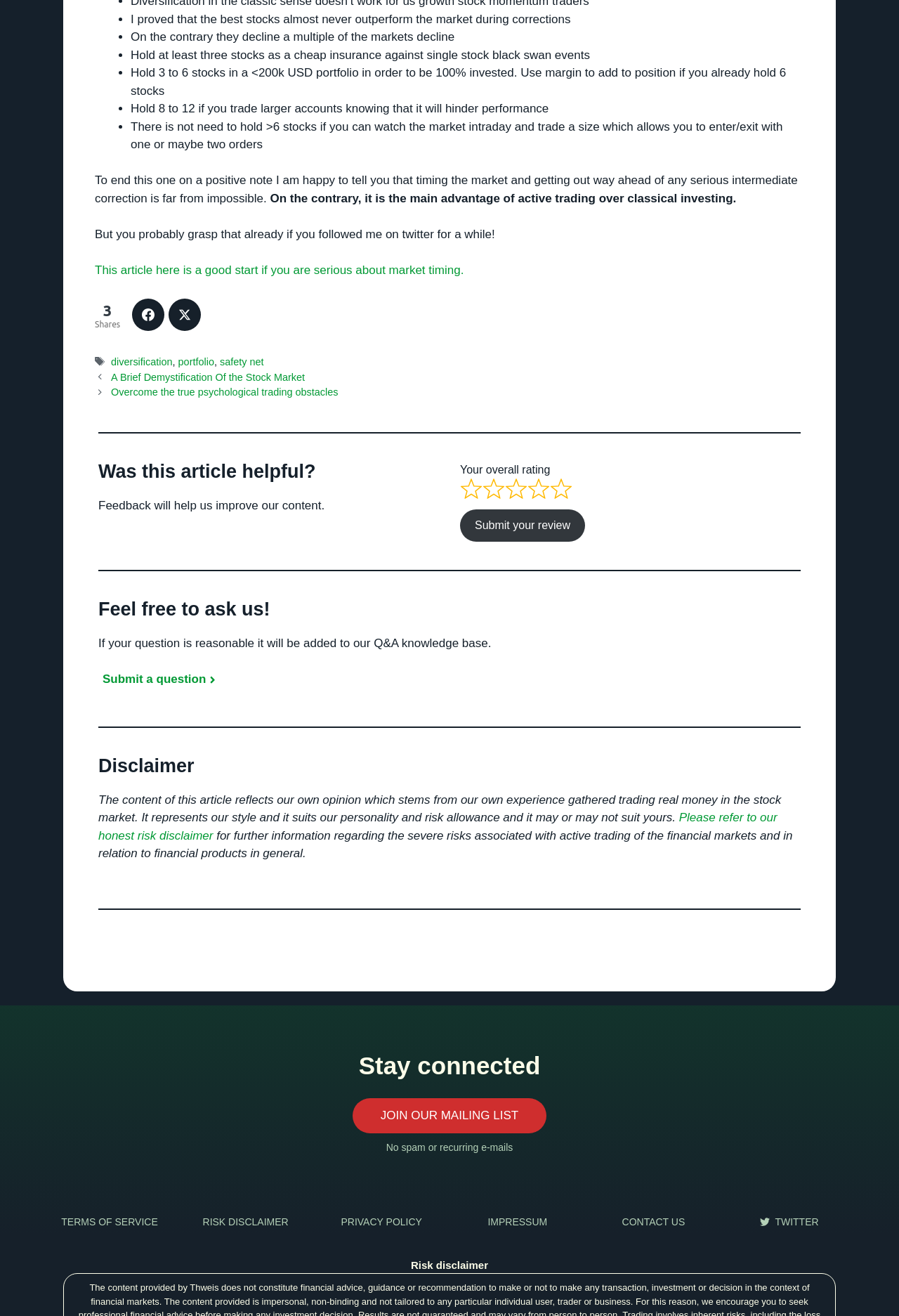Predict the bounding box of the UI element based on the description: "TERMS OF SERVICE". The coordinates should be four float numbers between 0 and 1, formatted as [left, top, right, bottom].

[0.064, 0.92, 0.179, 0.937]